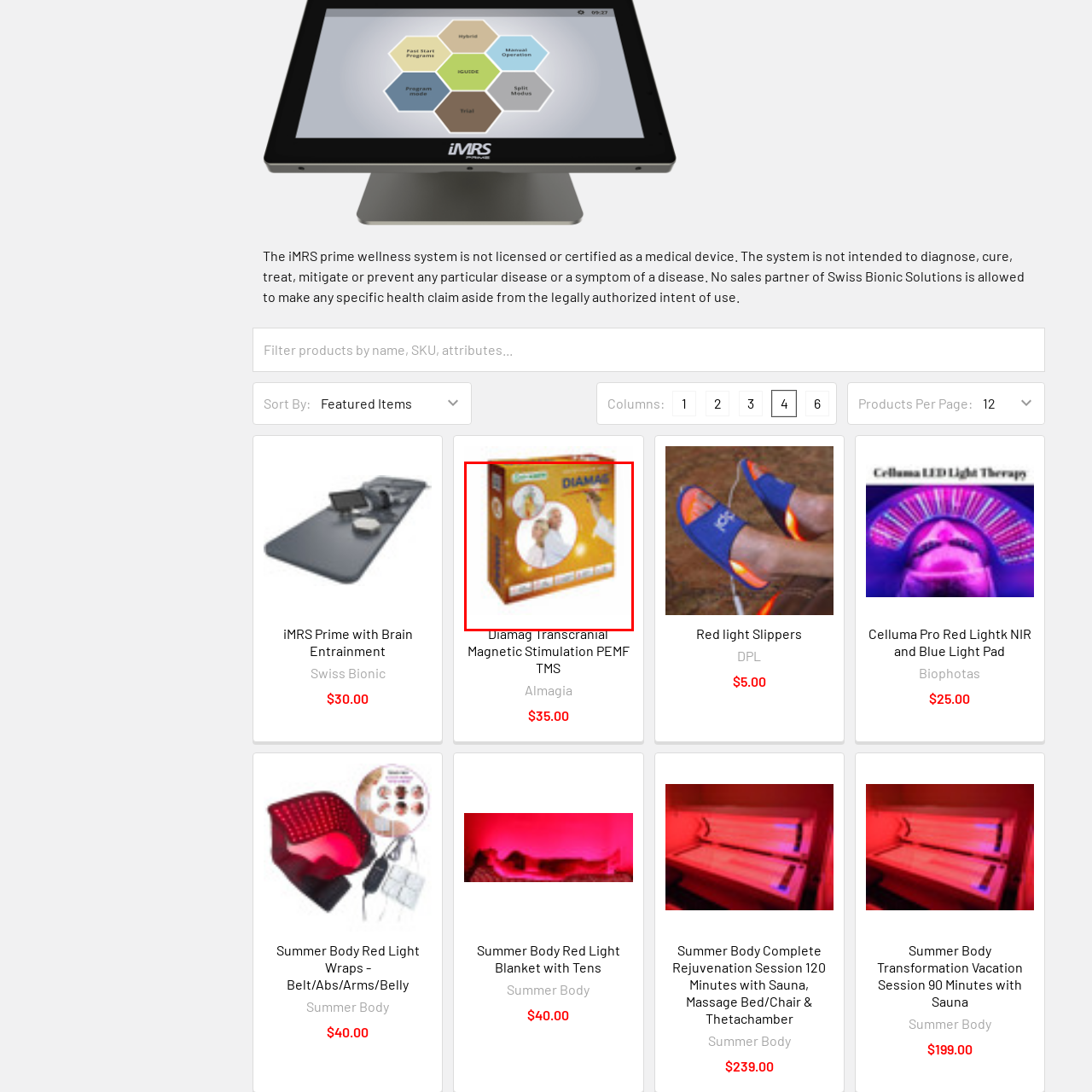Direct your attention to the image within the red bounding box and respond with a detailed answer to the following question, using the image as your reference: What is the brand name displayed on the front?

The caption states that the brand name 'DIAMAG' is prominently displayed on the front of the box, indicating its focus on advanced therapeutic applications.